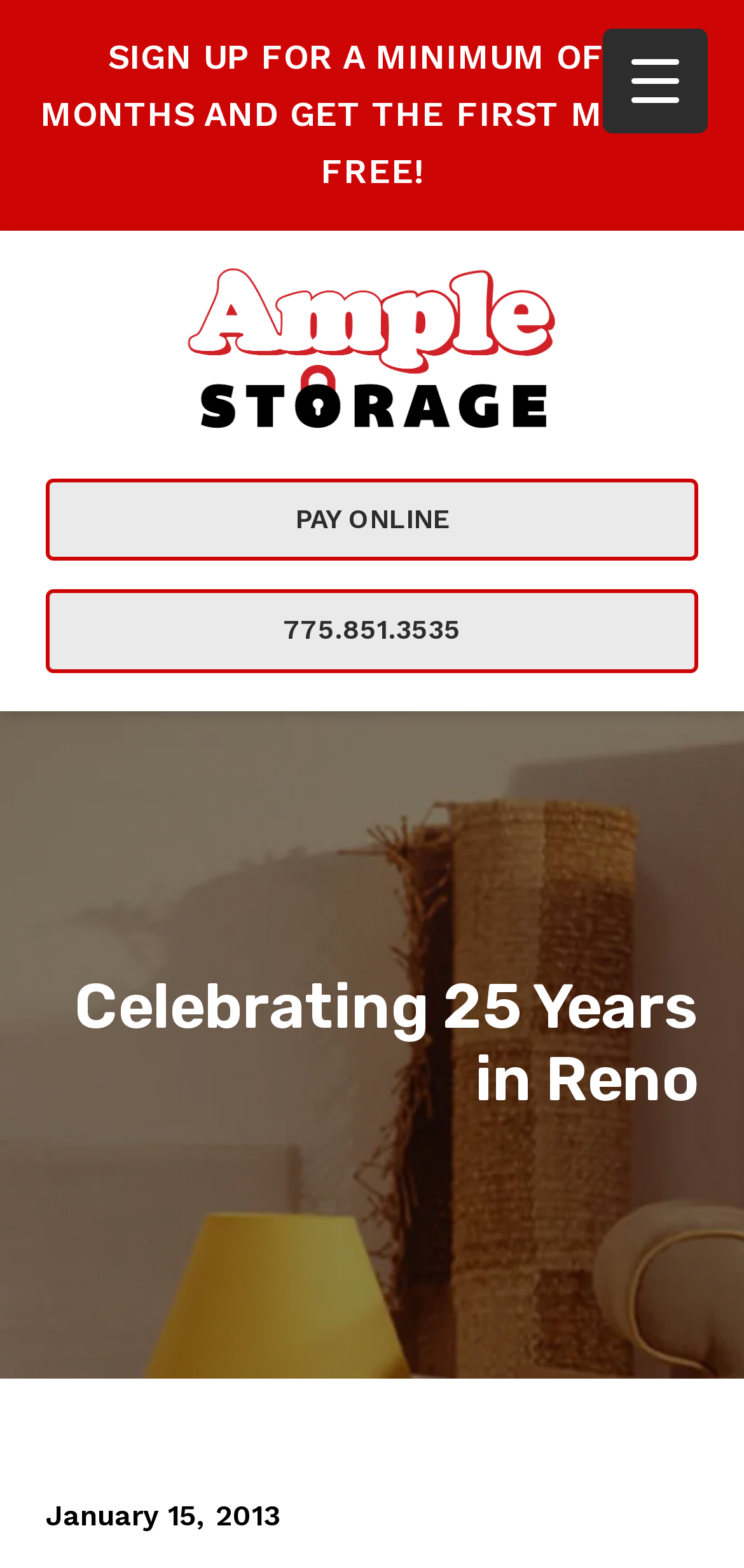Determine the bounding box coordinates for the HTML element described here: "775.851.3535".

[0.062, 0.376, 0.938, 0.429]